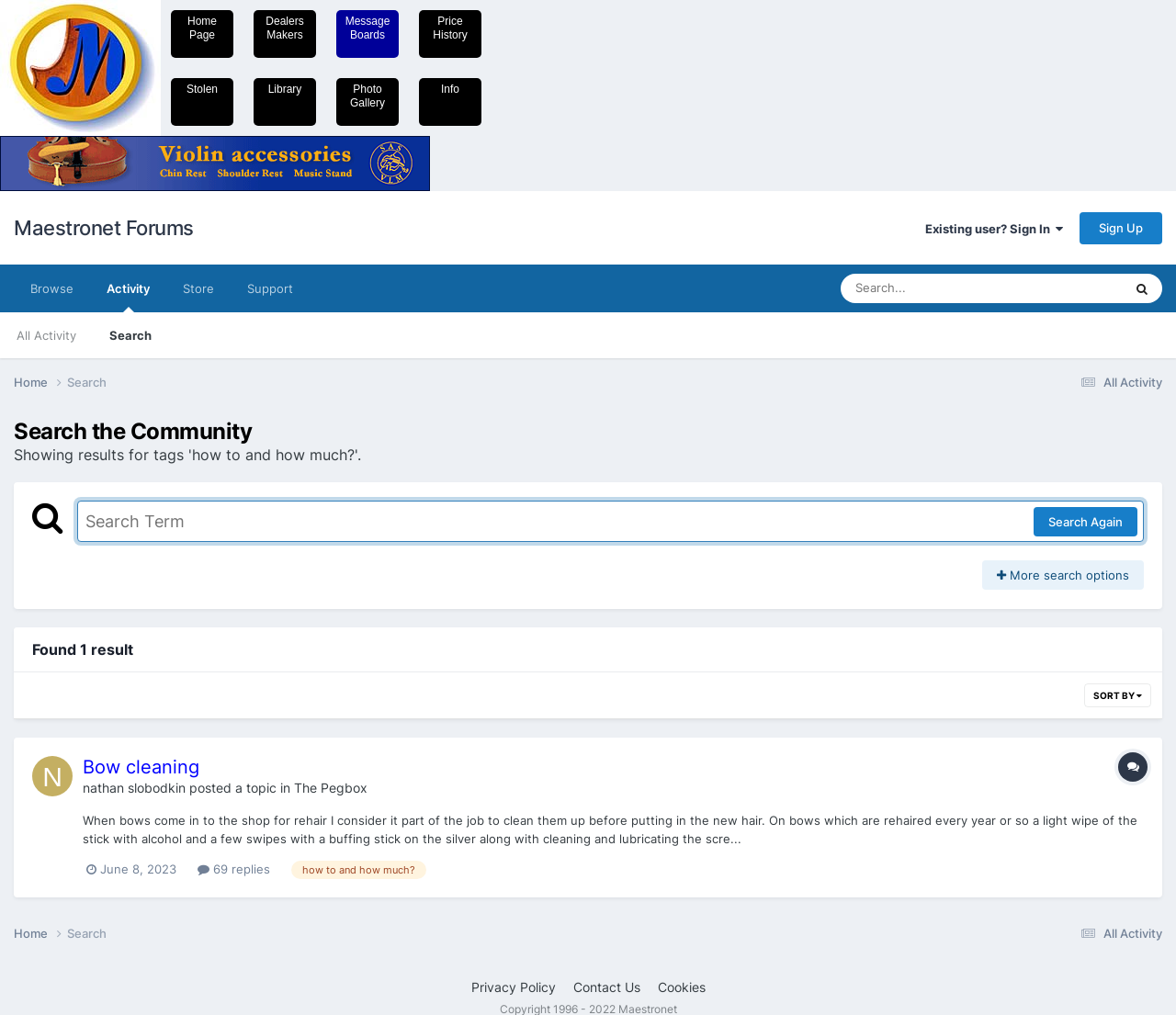Using the format (top-left x, top-left y, bottom-right x, bottom-right y), and given the element description, identify the bounding box coordinates within the screenshot: Search

[0.079, 0.308, 0.143, 0.353]